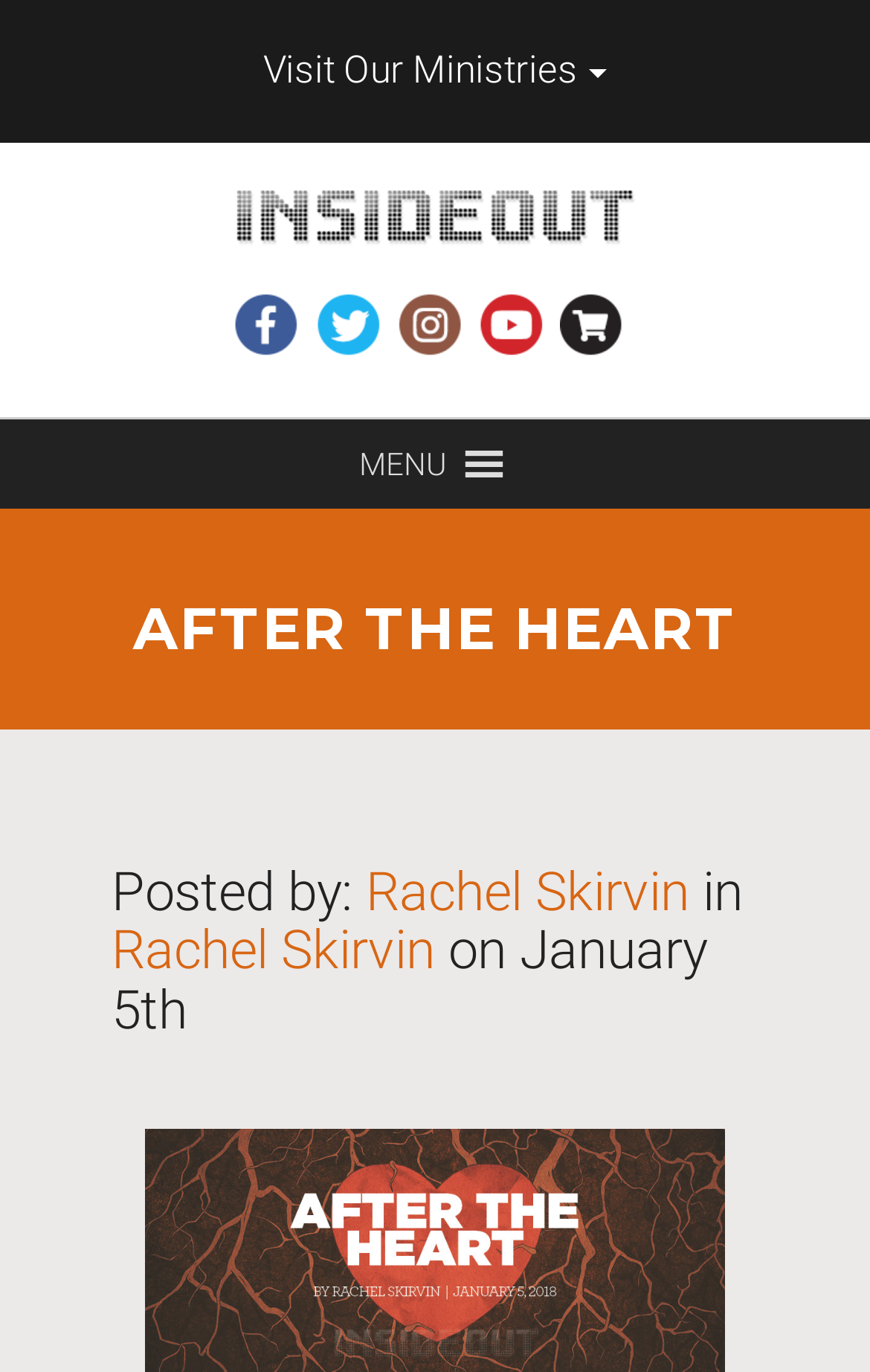Locate the bounding box coordinates of the element I should click to achieve the following instruction: "Click the MENU button".

[0.413, 0.306, 0.513, 0.371]